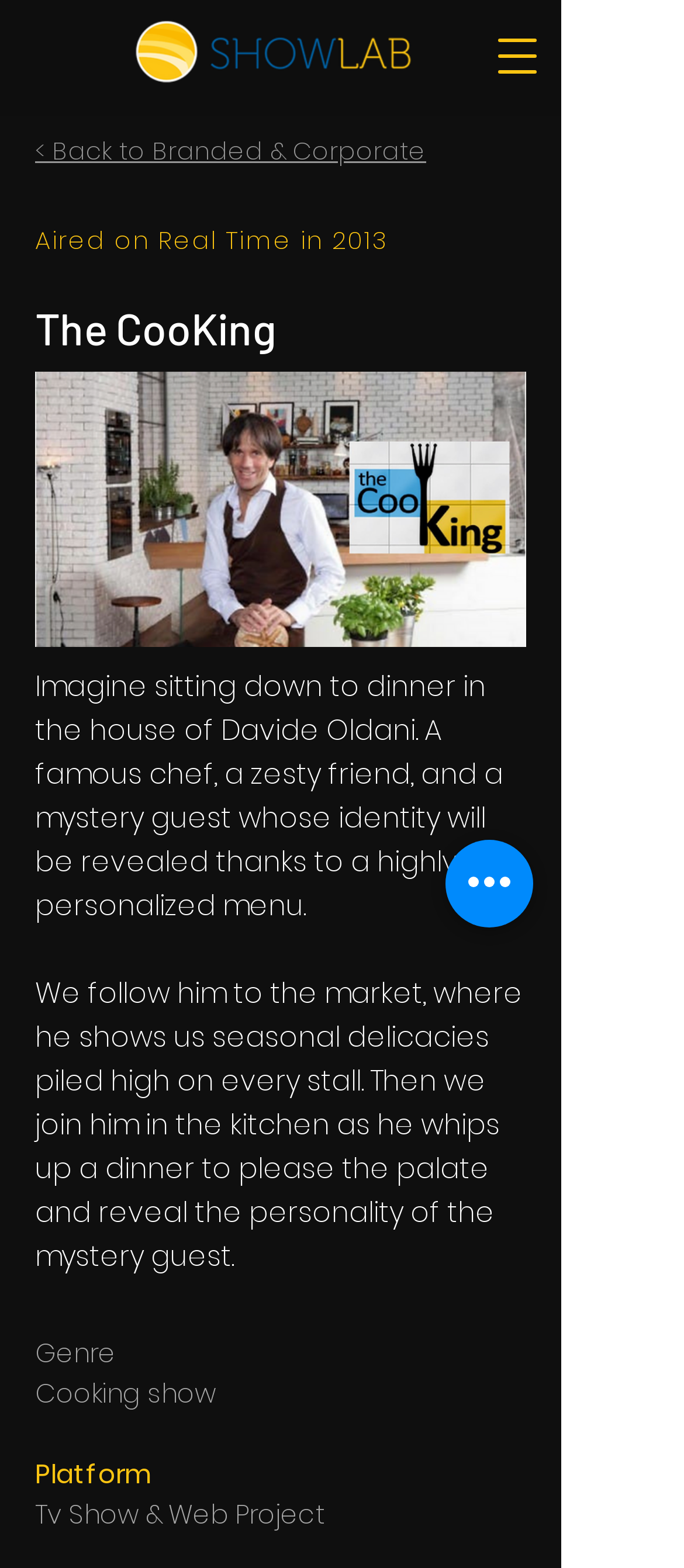Based on the description "aria-label="Open search"", find the bounding box of the specified UI element.

None